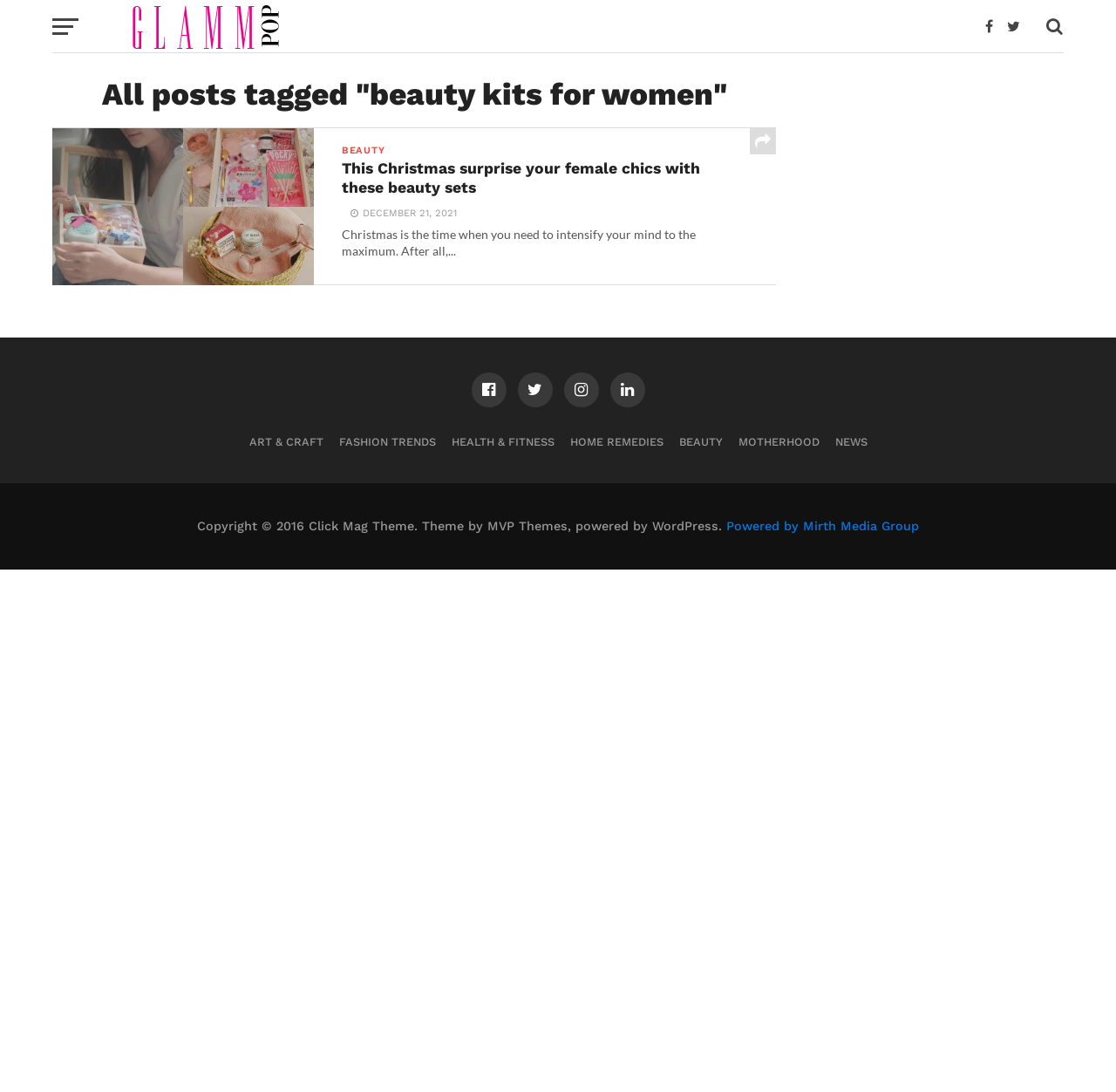Identify the bounding box coordinates of the region I need to click to complete this instruction: "check Copyright information".

[0.177, 0.475, 0.651, 0.488]